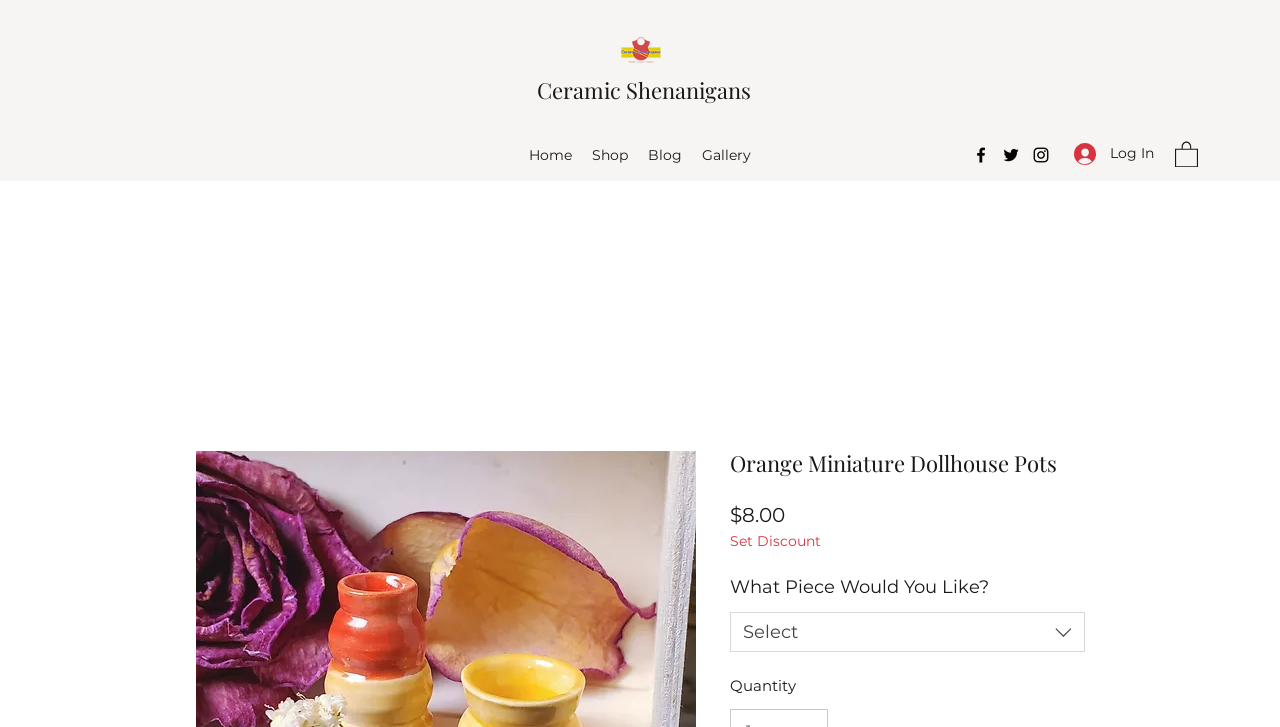Provide the bounding box coordinates of the HTML element described as: "Home". The bounding box coordinates should be four float numbers between 0 and 1, i.e., [left, top, right, bottom].

[0.405, 0.193, 0.455, 0.234]